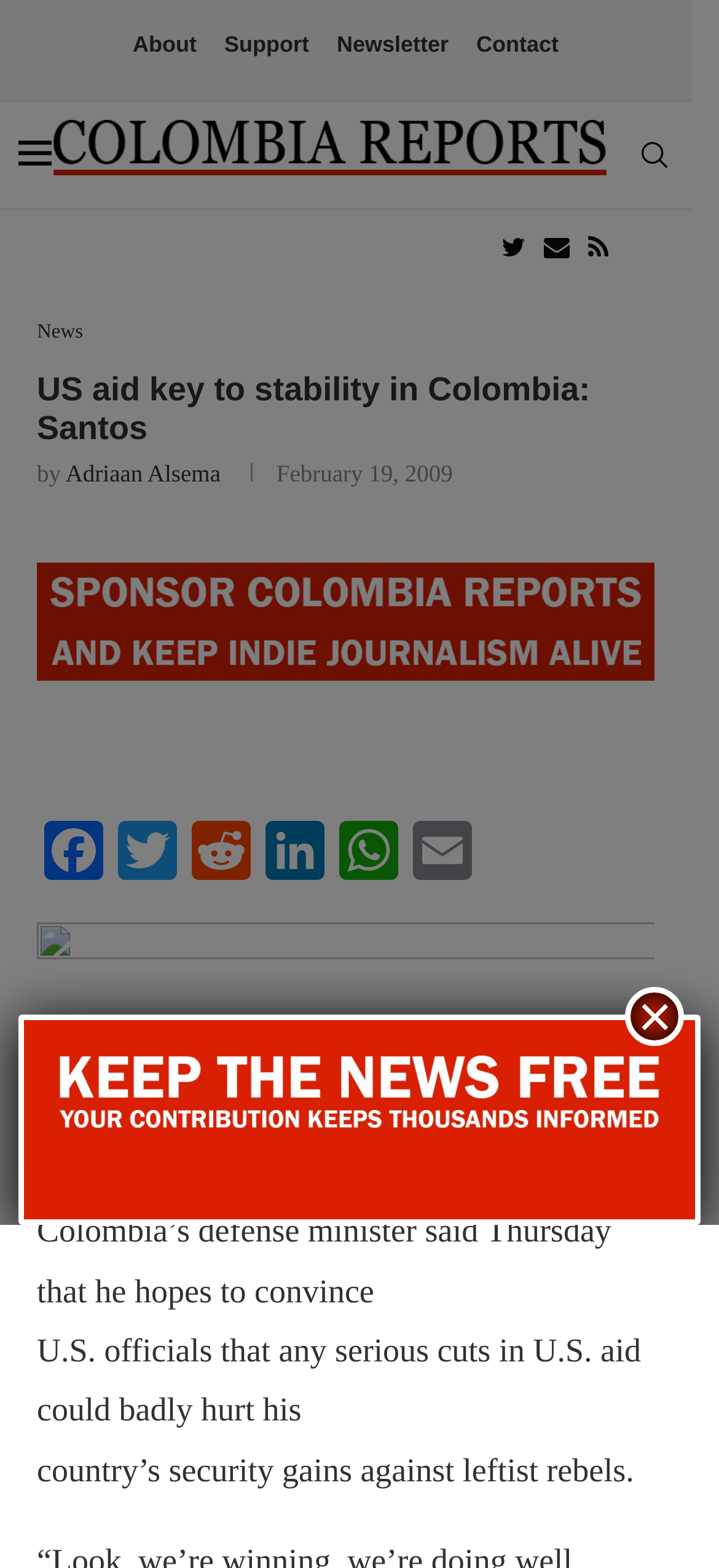Extract the bounding box for the UI element that matches this description: "WhatsApp".

[0.462, 0.524, 0.564, 0.567]